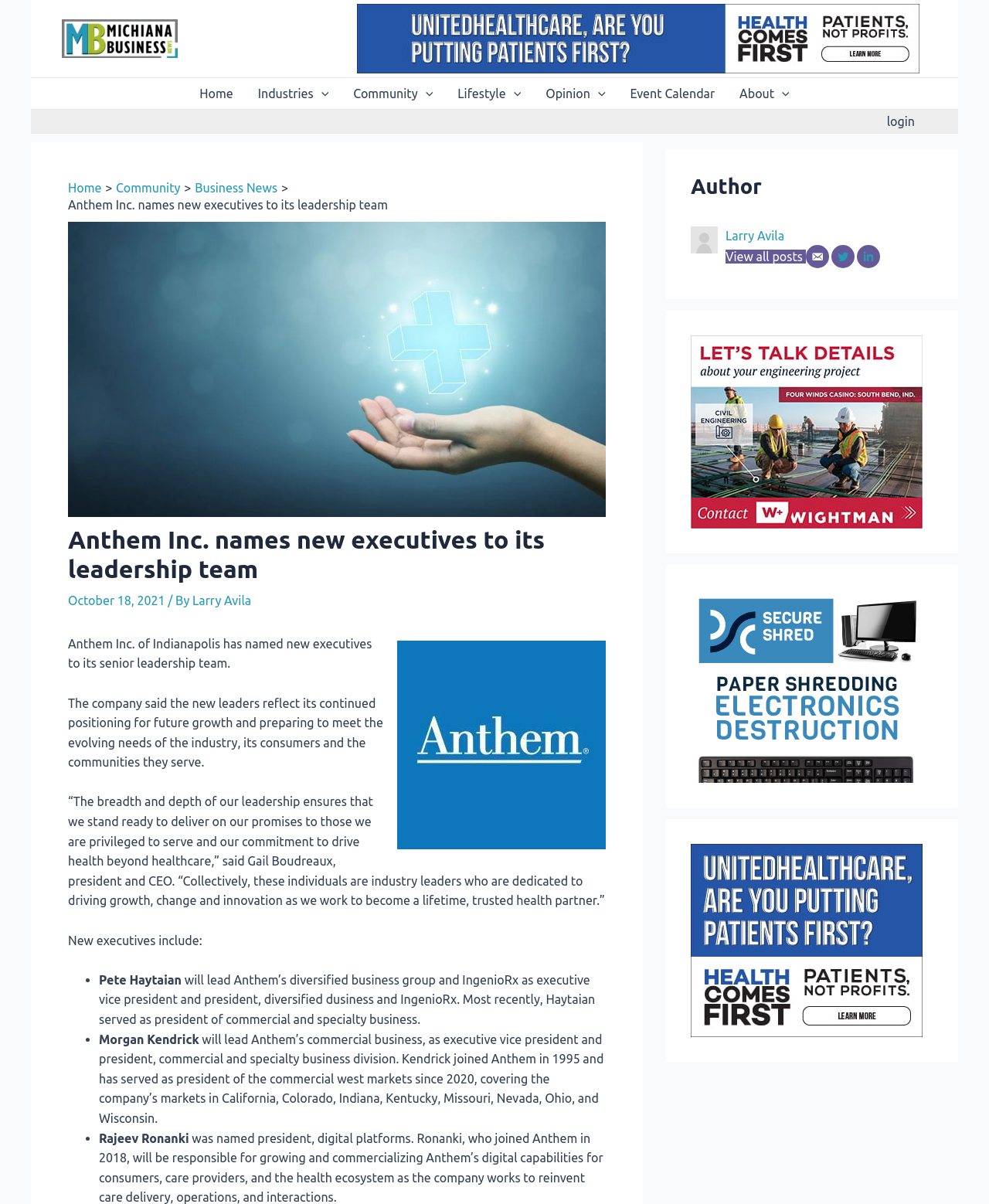Point out the bounding box coordinates of the section to click in order to follow this instruction: "Send a message".

None